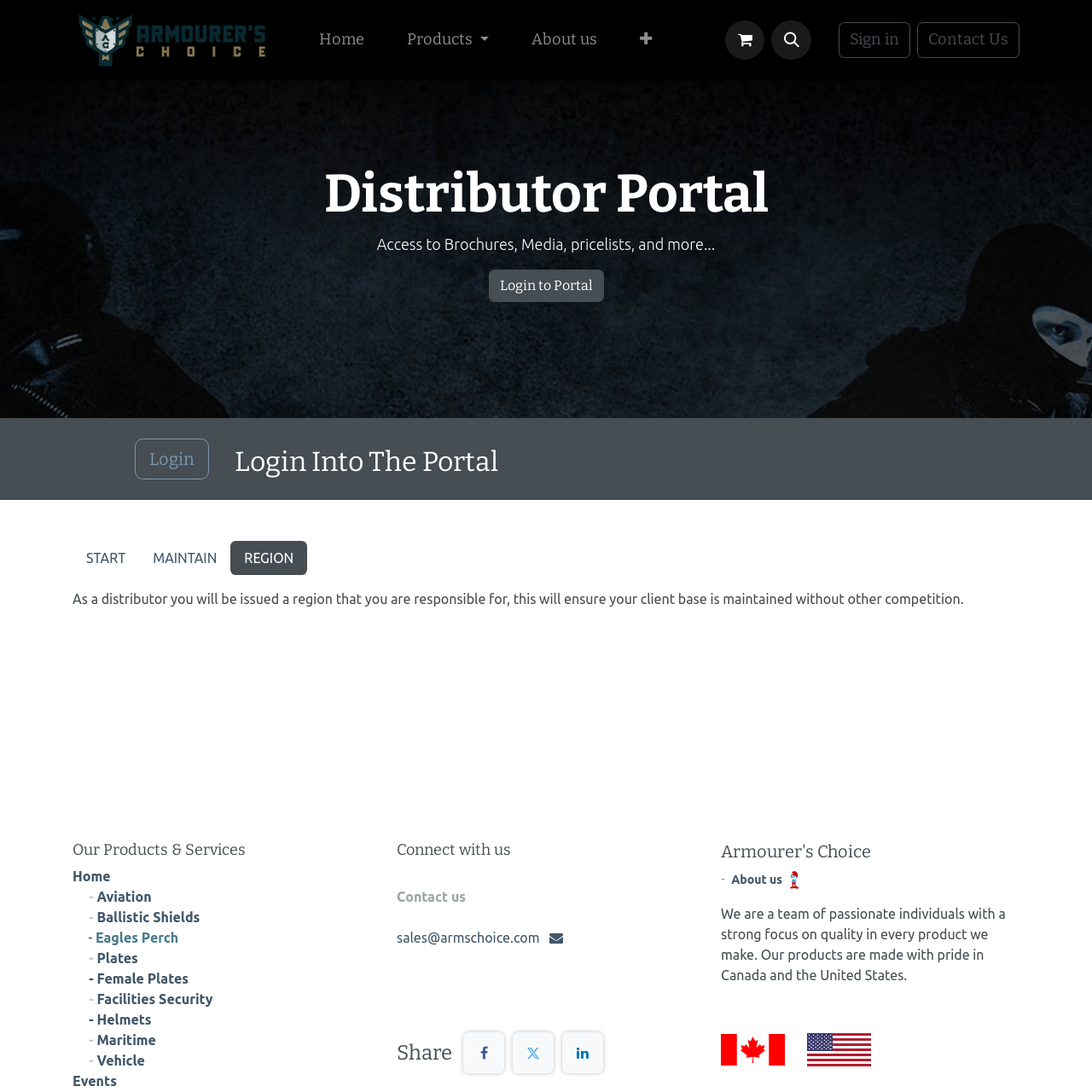Specify the bounding box coordinates of the area to click in order to follow the given instruction: "Click the 'Aviation' link."

[0.089, 0.814, 0.139, 0.828]